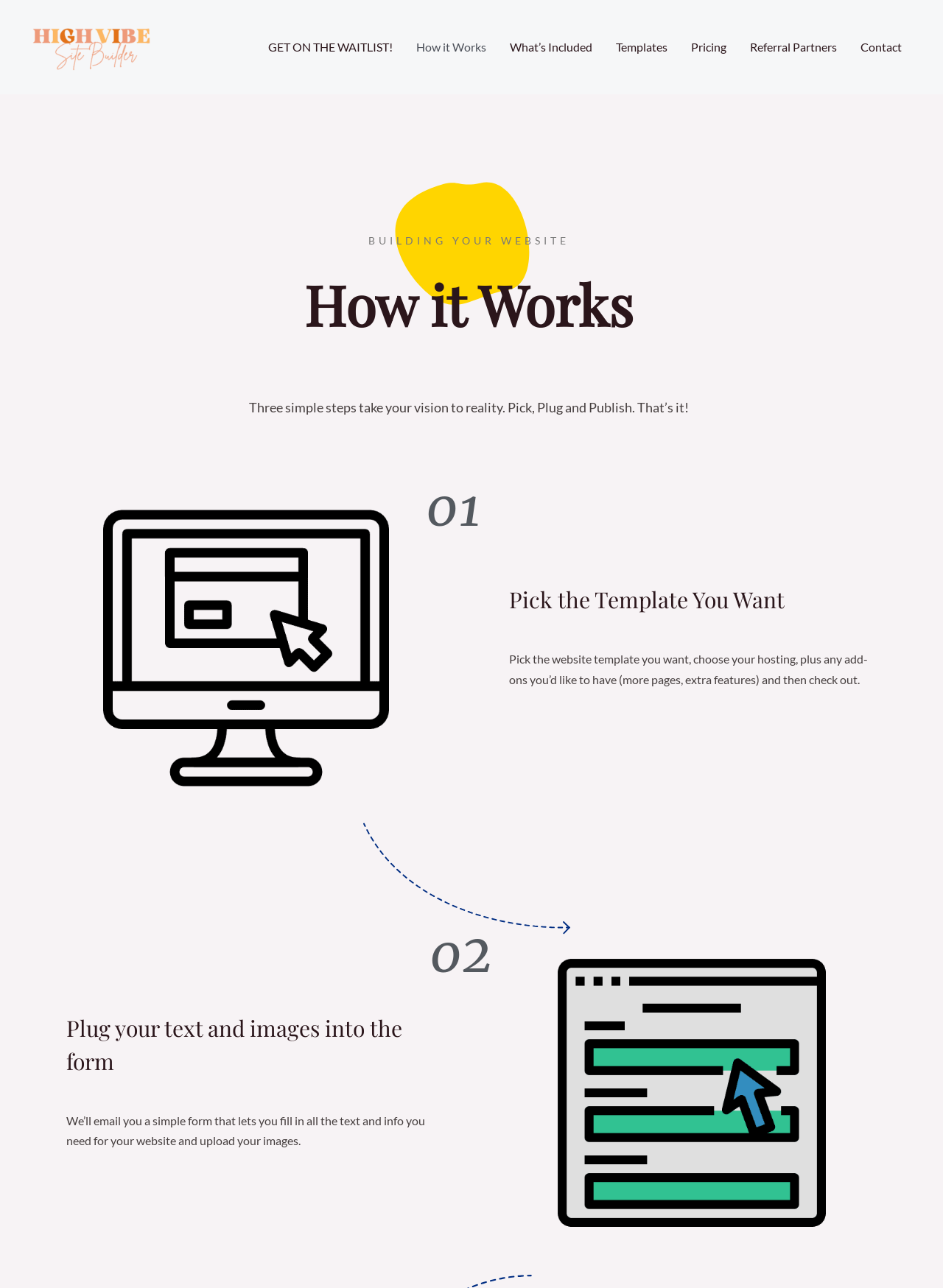What is the purpose of the form sent by the website builder?
Please provide a comprehensive answer based on the information in the image.

According to the webpage, the website builder will email a simple form that lets users fill in all the text and info needed for their website and upload their images. This information can be found in the section with the heading 'Plug your text and images into the form'.